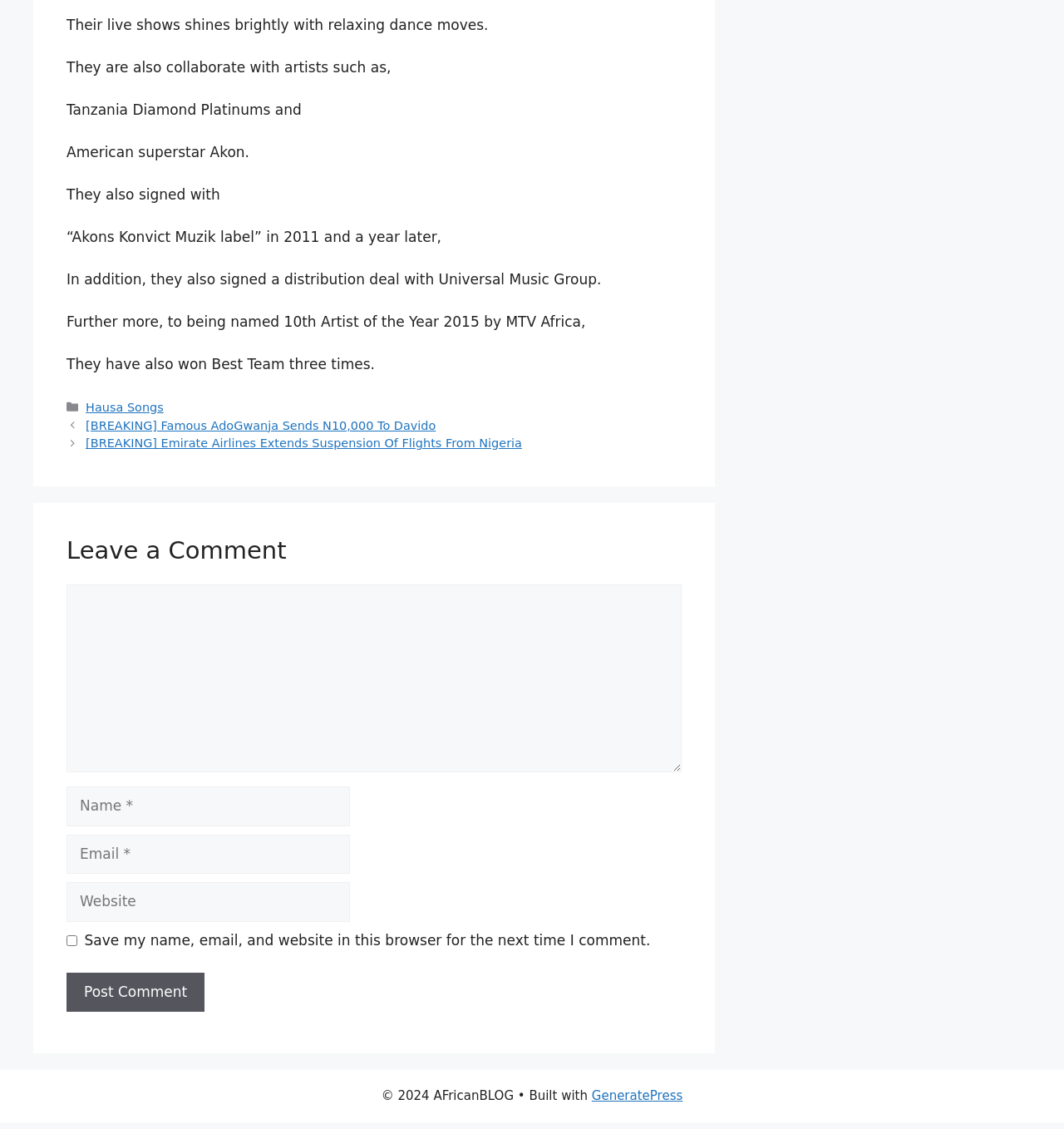Examine the screenshot and answer the question in as much detail as possible: What is the name of the theme or template used to build the website?

The answer can be found in the footer text '• Built with GeneratePress', which indicates that the theme or template used to build the website is GeneratePress.